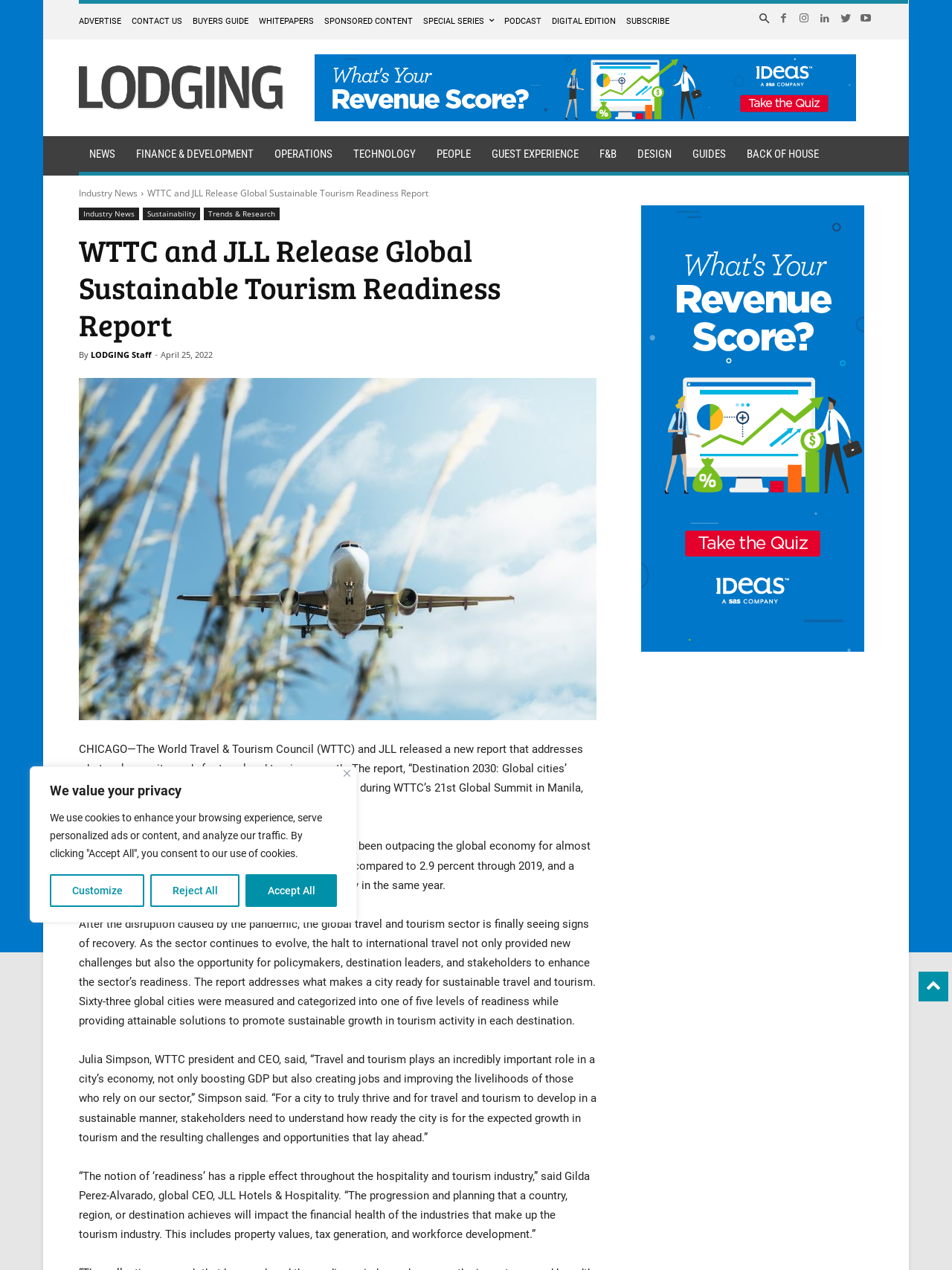What was the annual average growth of the travel and tourism sector before the pandemic?
Please provide a single word or phrase in response based on the screenshot.

4.3 percent